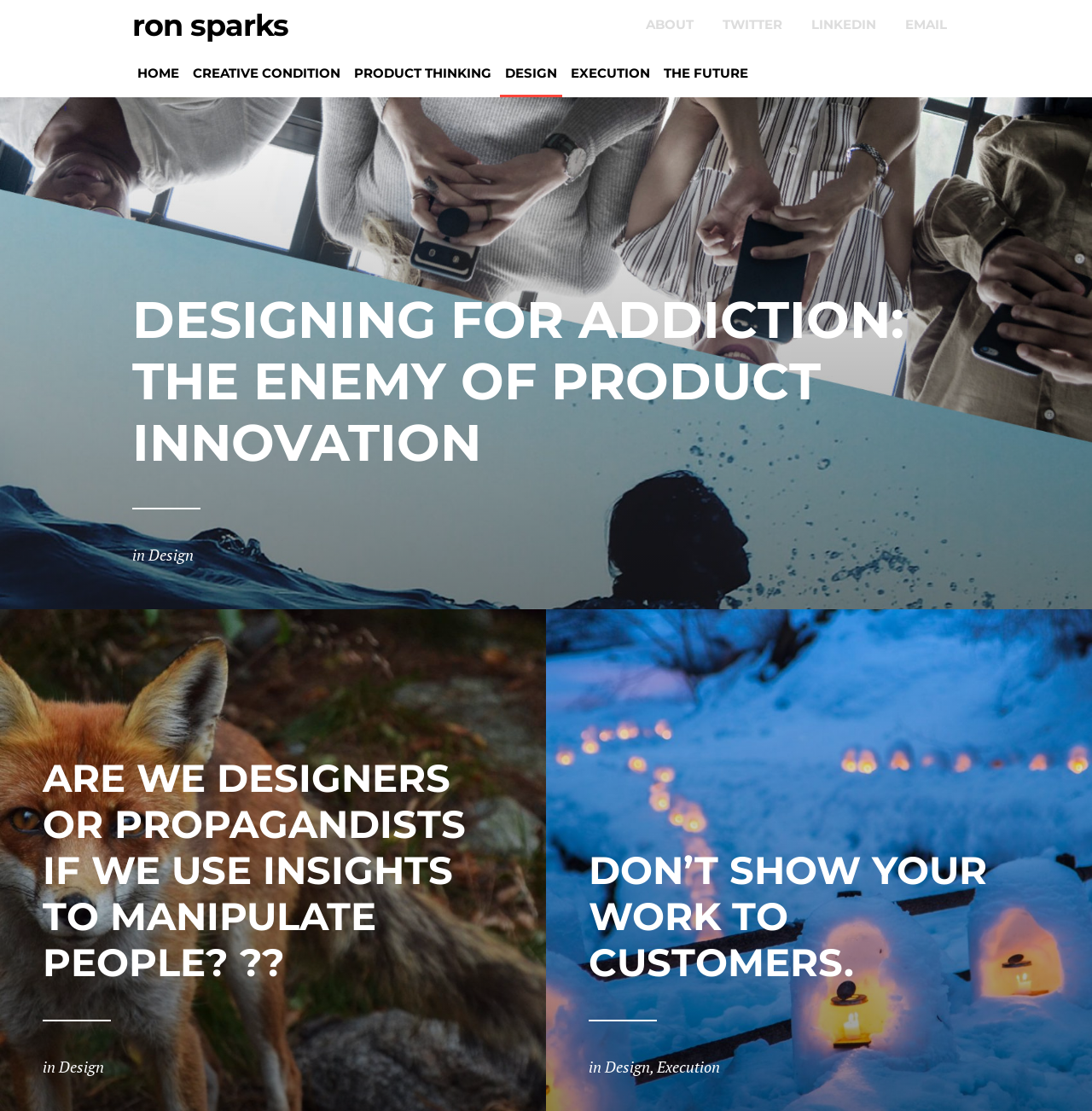Give a short answer to this question using one word or a phrase:
What are the social media links available?

Twitter, LinkedIn, Email